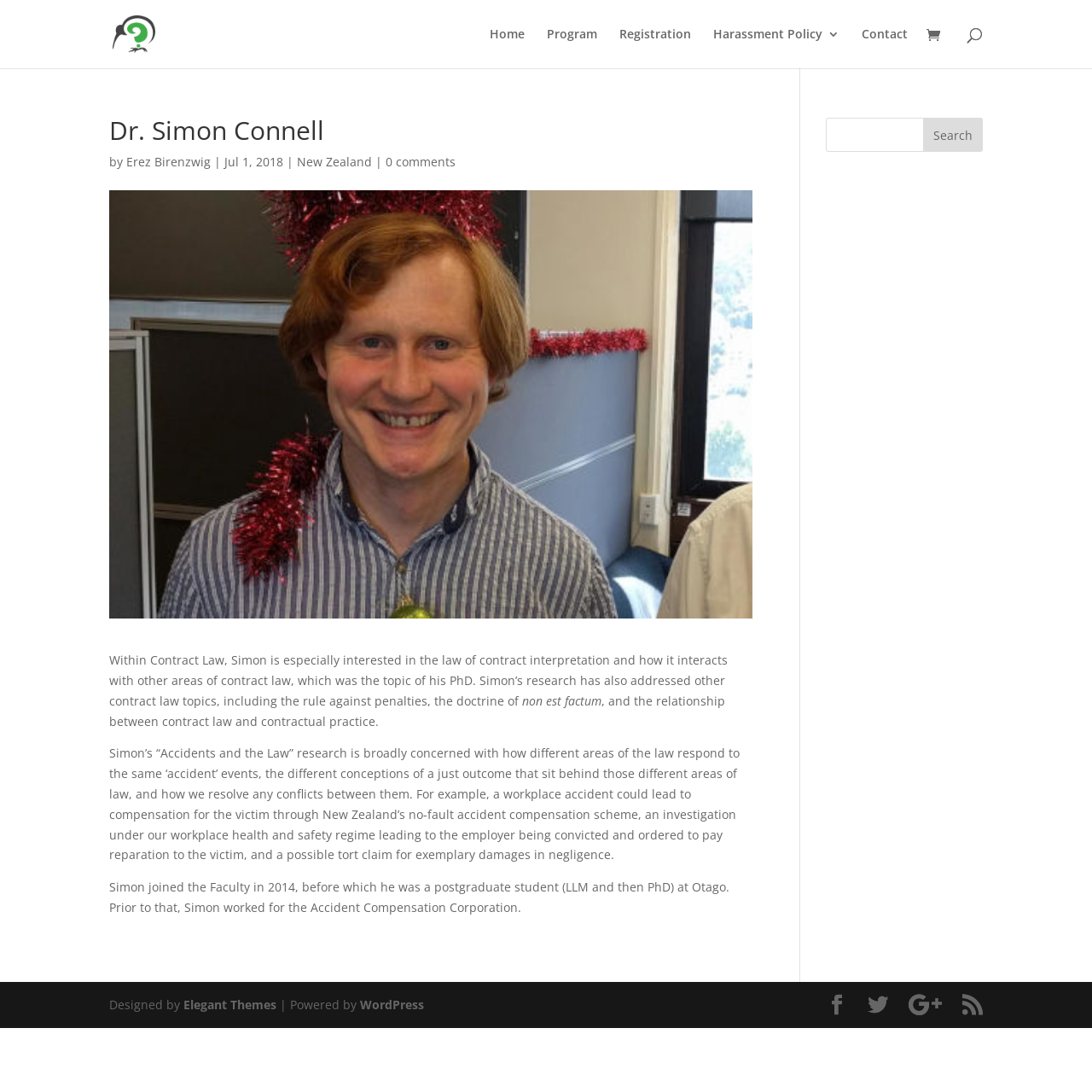Identify the bounding box of the UI element that matches this description: "Twitter".

[0.795, 0.911, 0.813, 0.93]